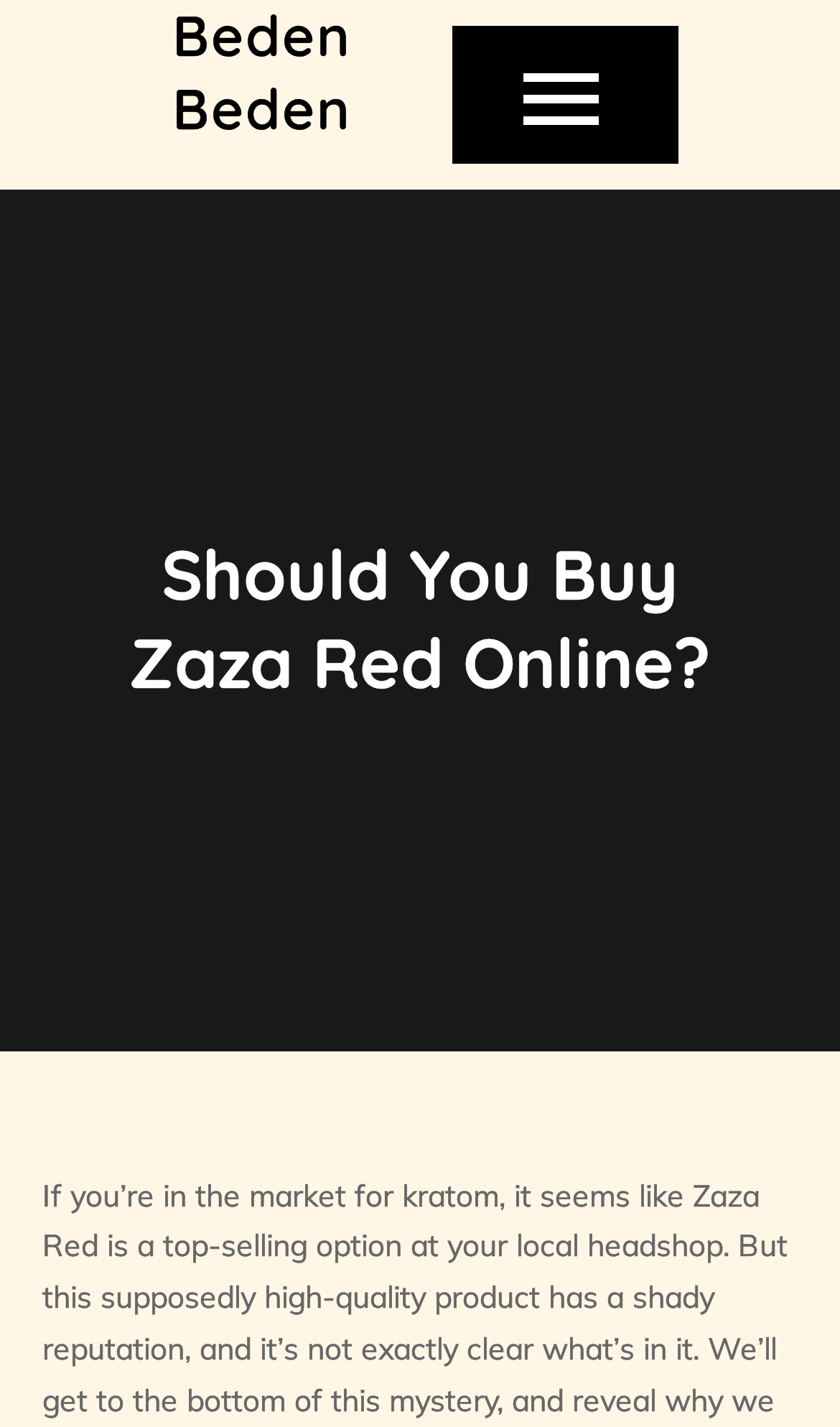Highlight the bounding box of the UI element that corresponds to this description: "beden beden".

[0.205, 0.0, 0.418, 0.101]